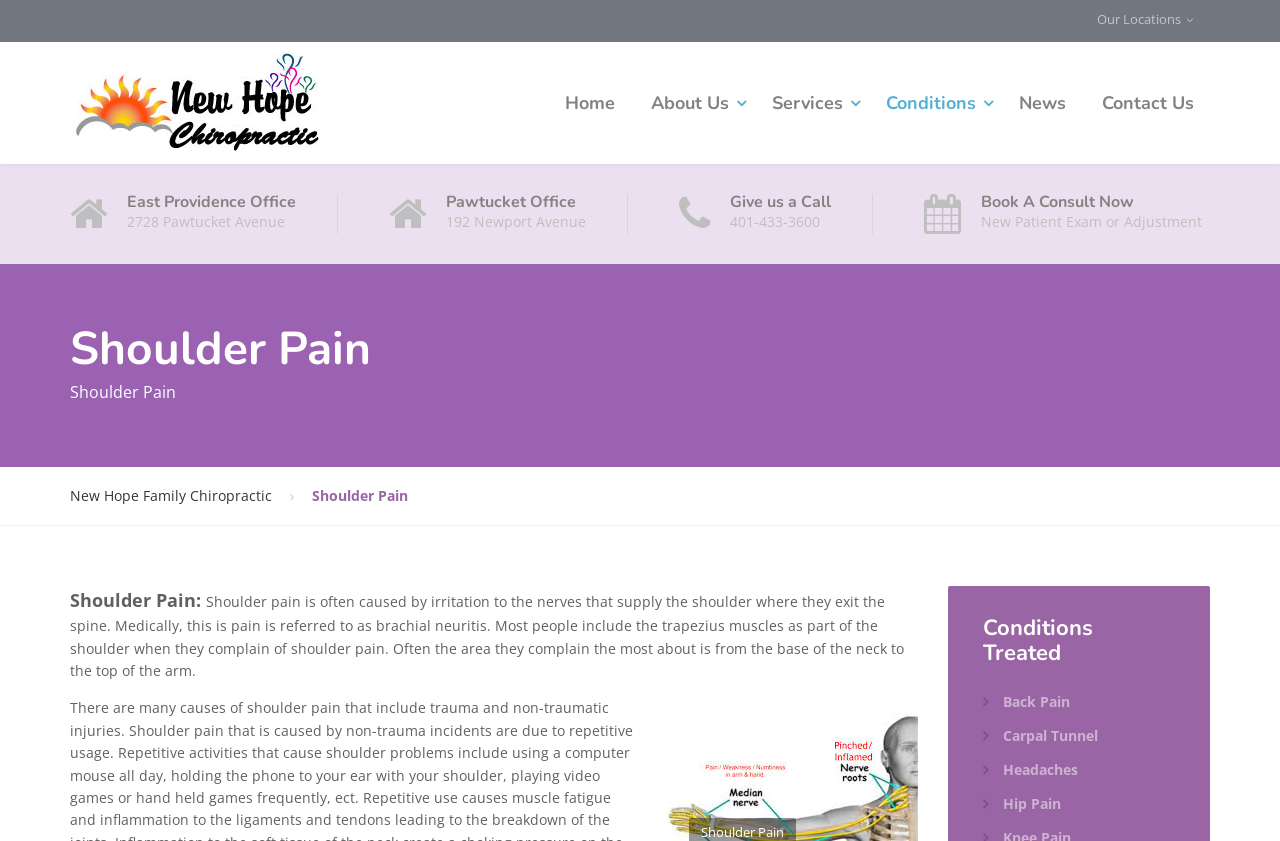Locate the bounding box coordinates of the item that should be clicked to fulfill the instruction: "Visit the 'Home' page".

[0.429, 0.05, 0.493, 0.195]